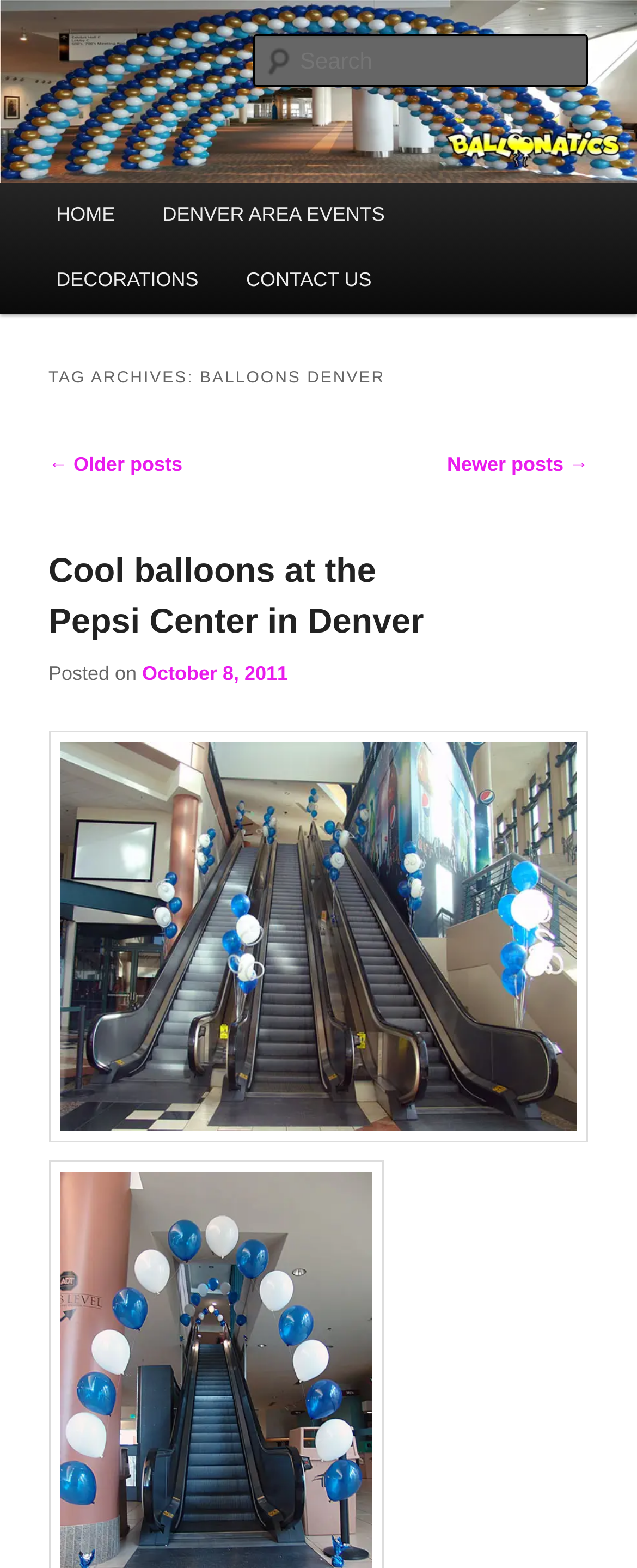What is the text of the first link on the page?
Look at the image and provide a short answer using one word or a phrase.

Skip to primary content